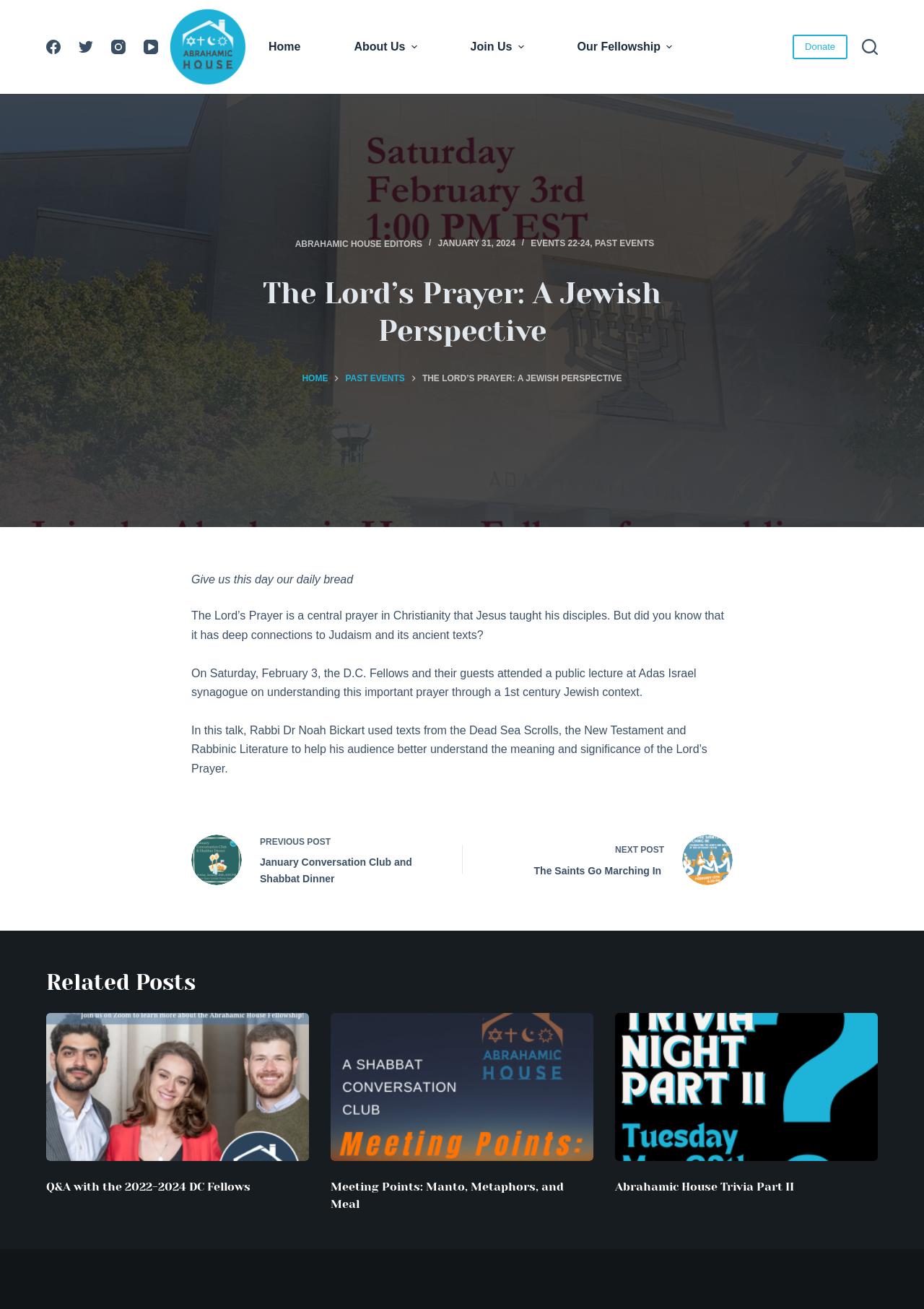Please determine the bounding box coordinates of the clickable area required to carry out the following instruction: "Read the article about The Lord’s Prayer: A Jewish Perspective". The coordinates must be four float numbers between 0 and 1, represented as [left, top, right, bottom].

[0.207, 0.438, 0.382, 0.447]